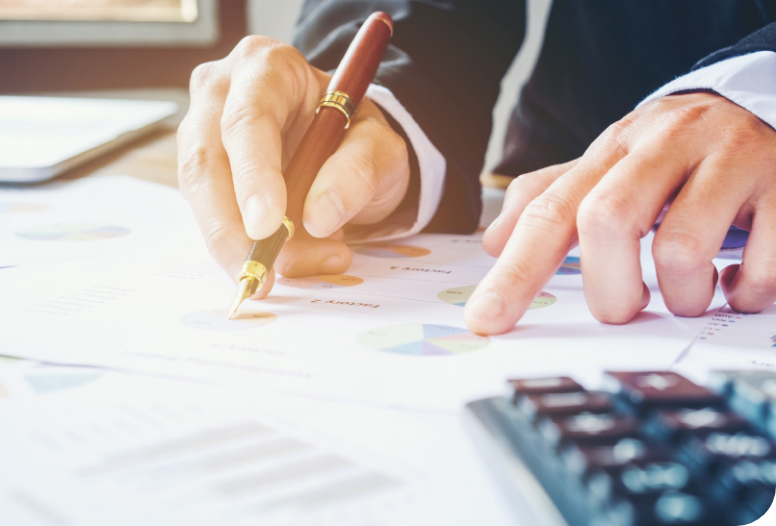Using details from the image, please answer the following question comprehensively:
What is the person holding in their hand?

The person is holding a pen poised to make notes or annotations in one hand, and pointing to specific data on the papers with the other hand, suggesting careful examination and decision-making.